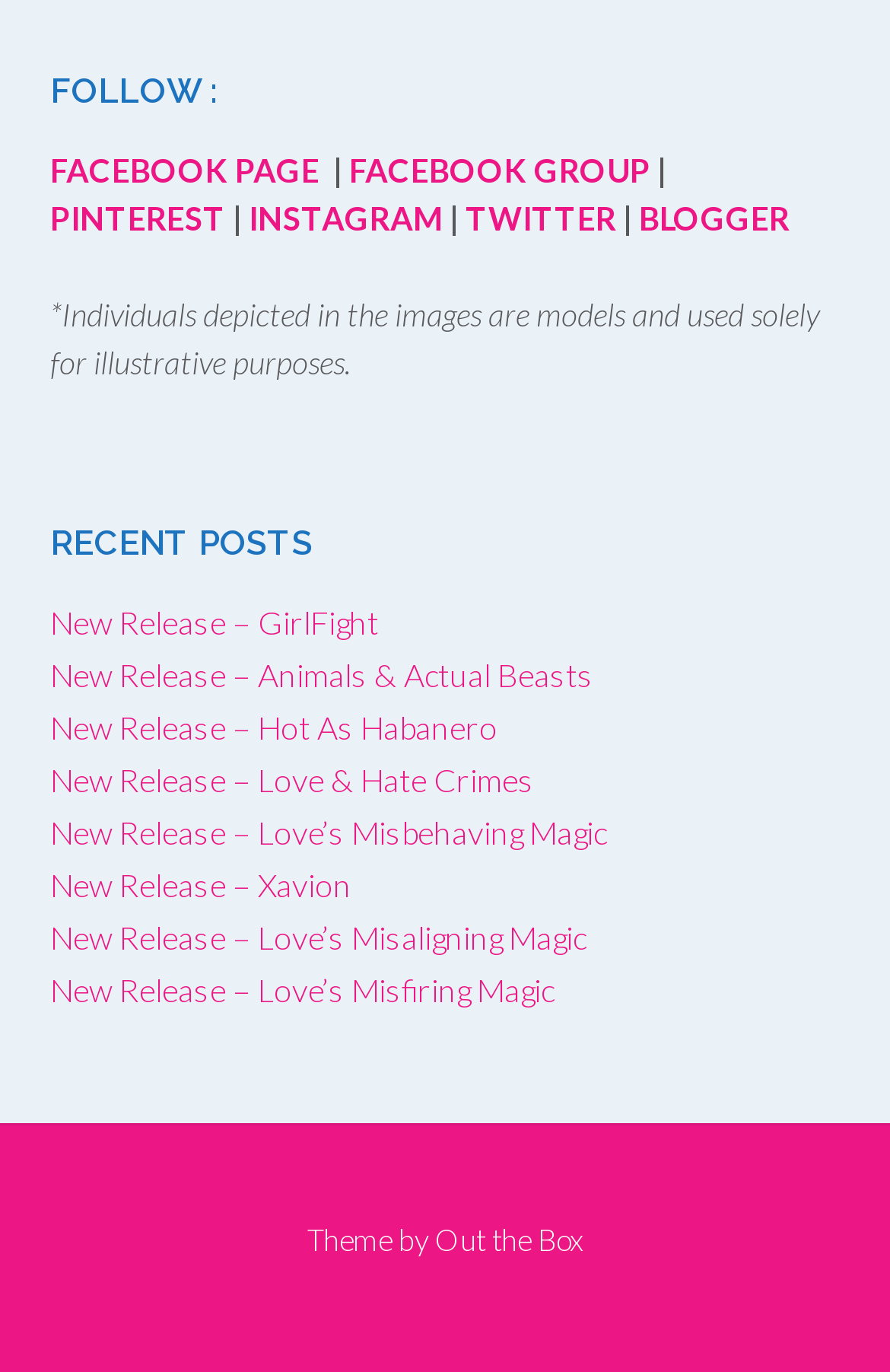Locate the bounding box coordinates of the element that should be clicked to fulfill the instruction: "go to University of New Hampshire Scholars' Repository".

None